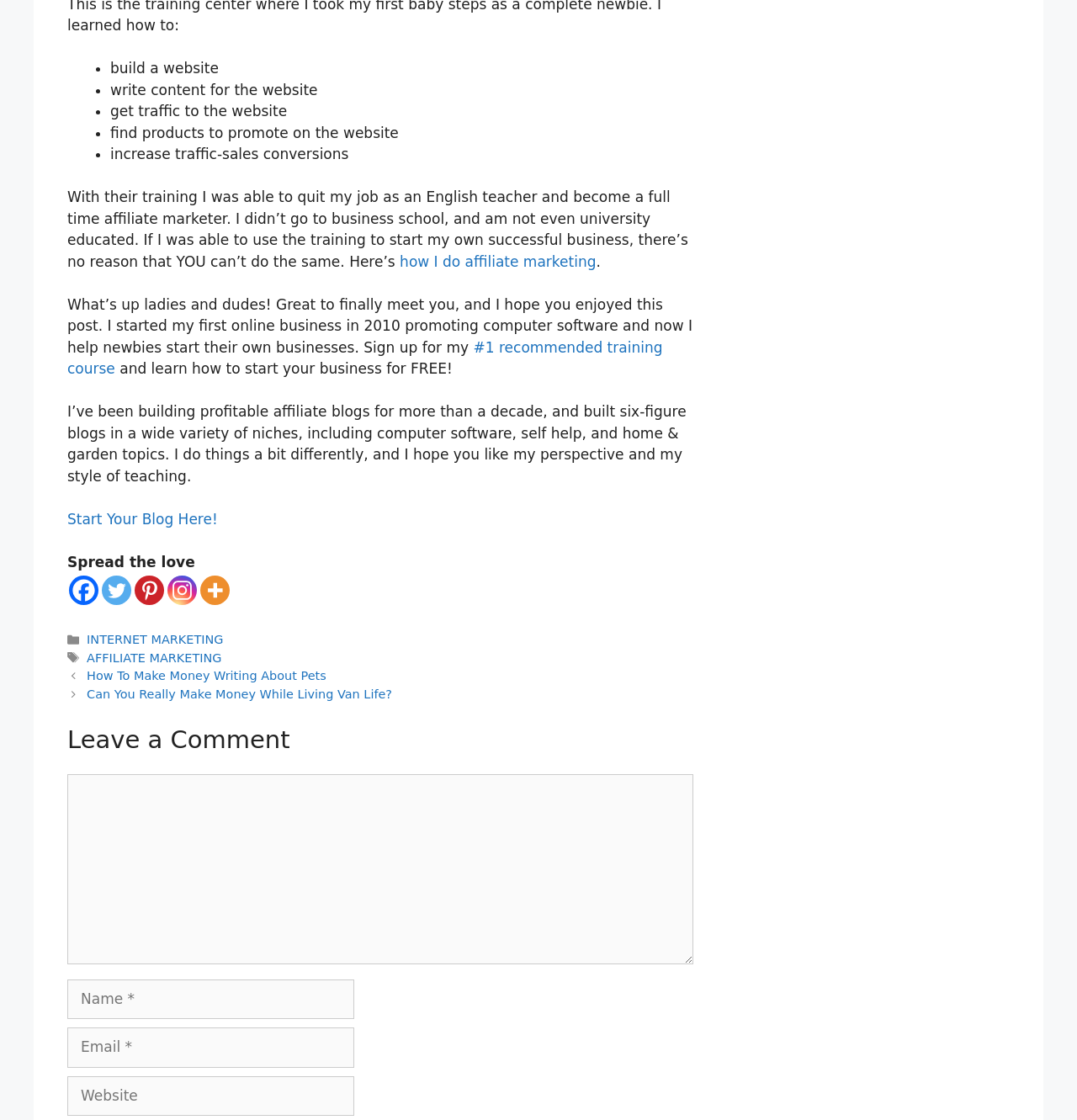Given the element description title="More", identify the bounding box coordinates for the UI element on the webpage screenshot. The format should be (top-left x, top-left y, bottom-right x, bottom-right y), with values between 0 and 1.

[0.186, 0.514, 0.213, 0.54]